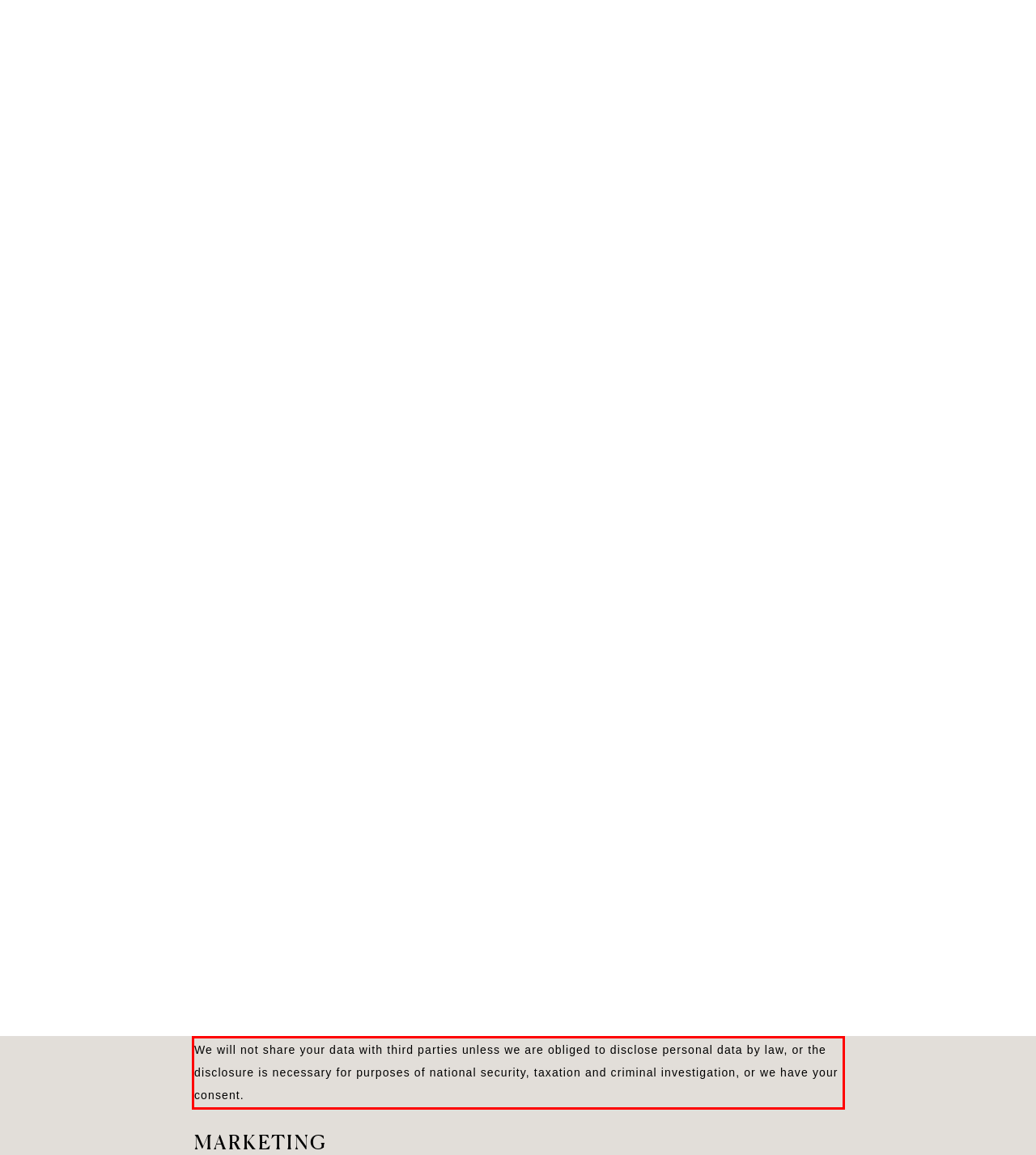Look at the screenshot of the webpage, locate the red rectangle bounding box, and generate the text content that it contains.

We will not share your data with third parties unless we are obliged to disclose personal data by law, or the disclosure is necessary for purposes of national security, taxation and criminal investigation, or we have your consent.